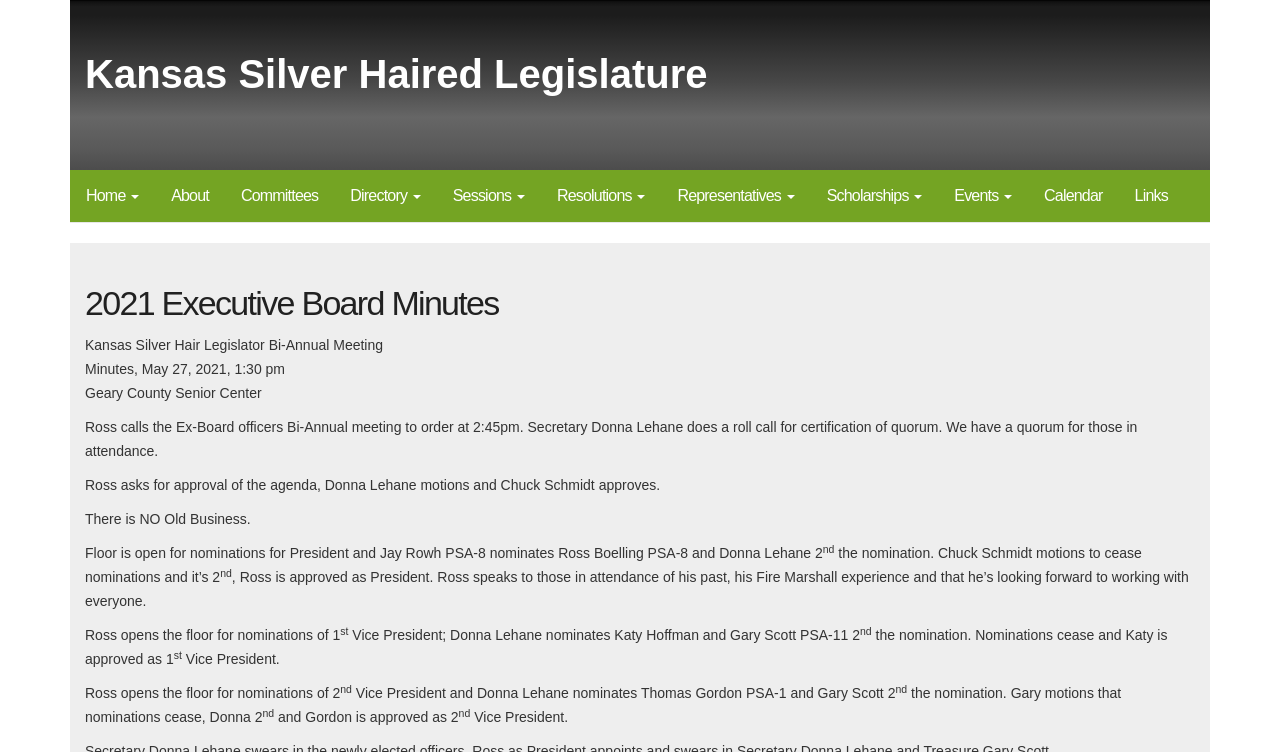Please determine and provide the text content of the webpage's heading.

2021 Executive Board Minutes